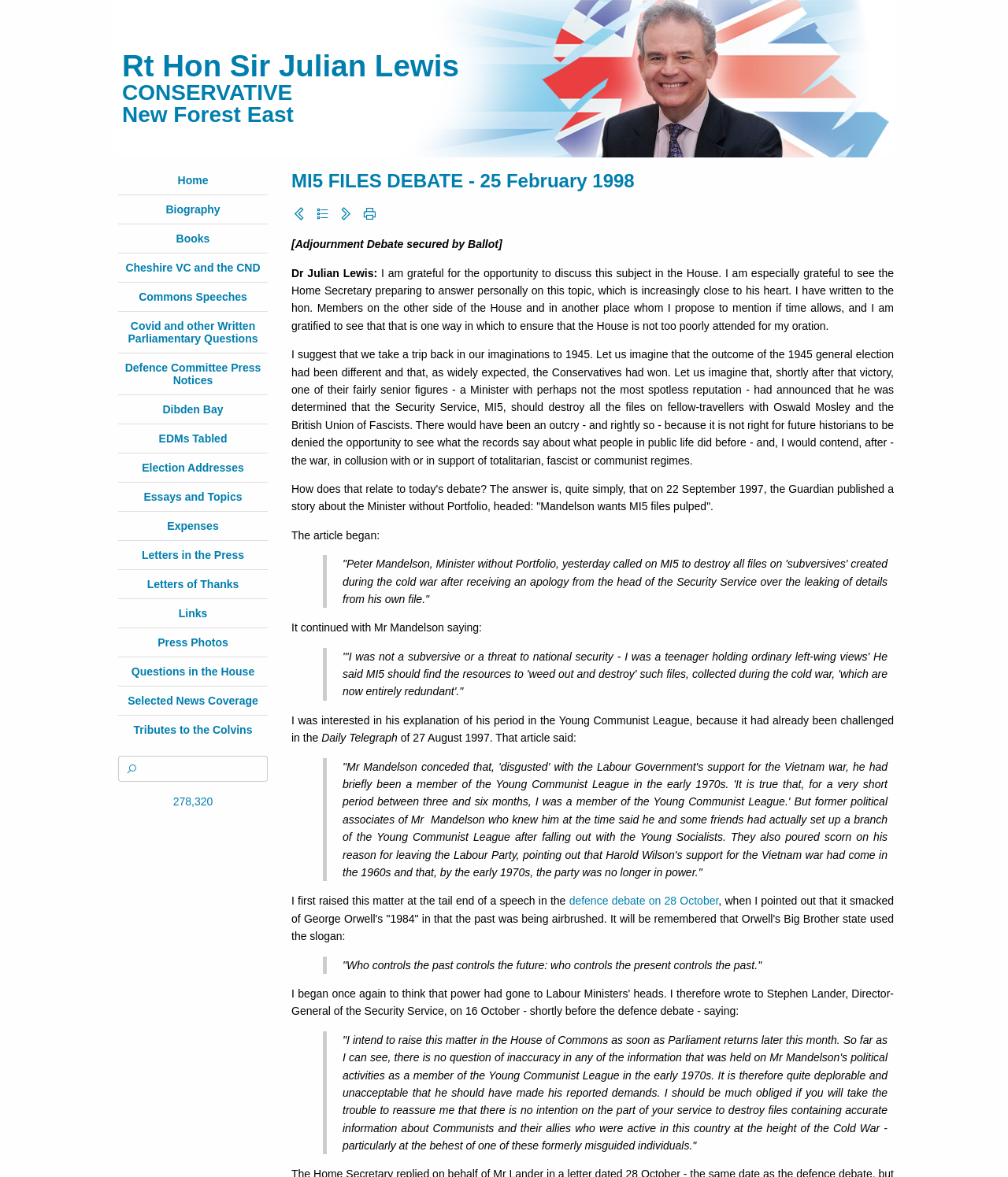Identify the bounding box of the UI component described as: "Election Addresses".

[0.141, 0.392, 0.242, 0.403]